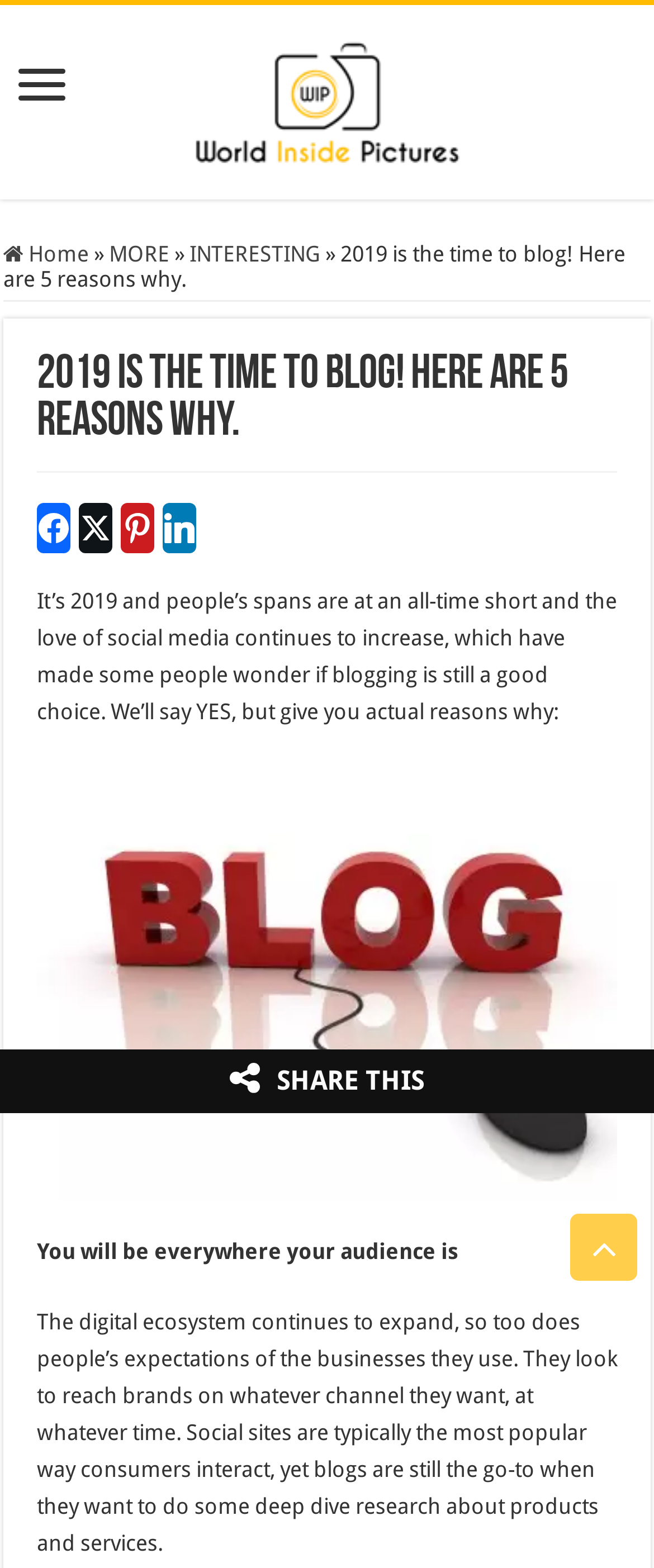Identify the bounding box coordinates of the region I need to click to complete this instruction: "Click on the 'Share on Facebook' link".

[0.056, 0.321, 0.108, 0.353]